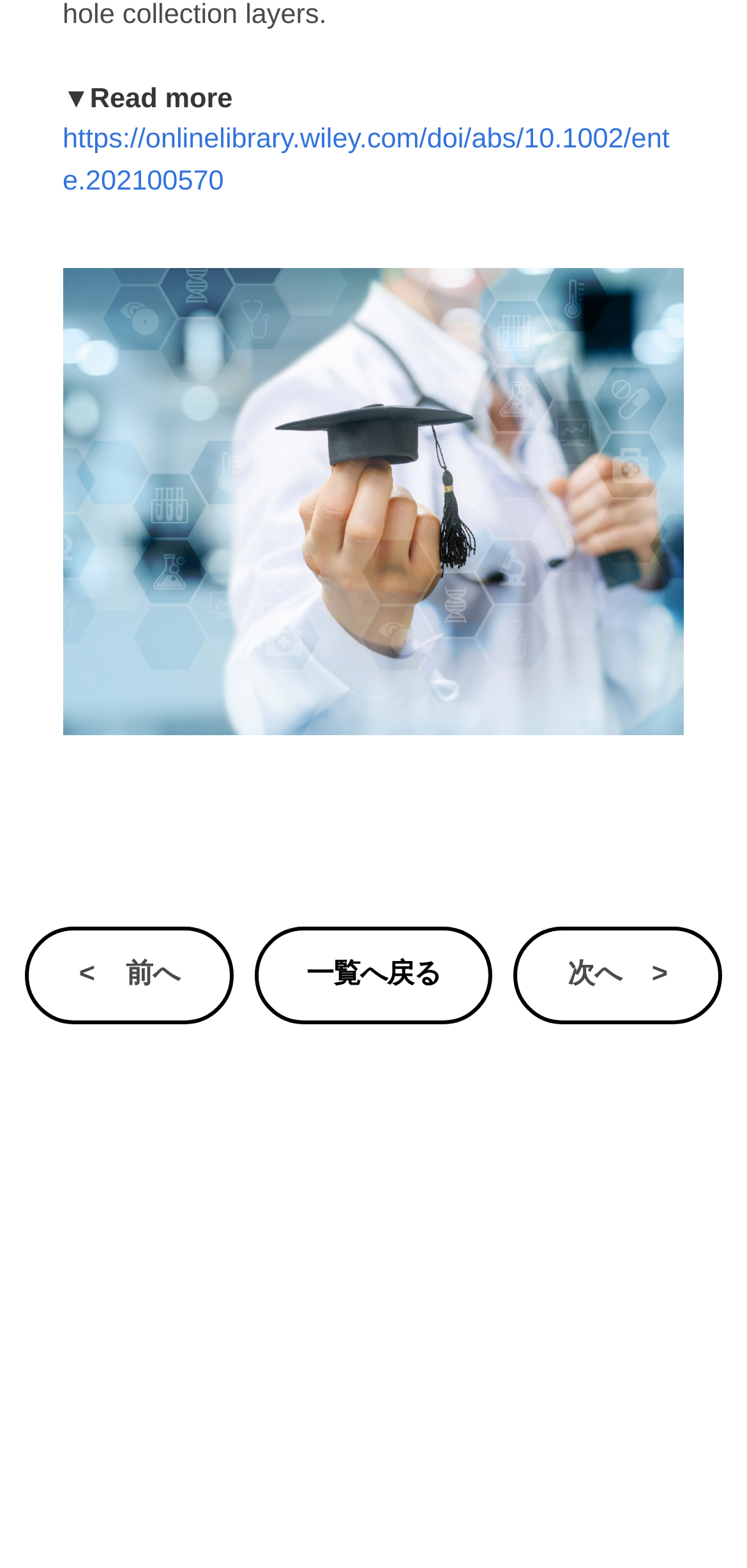For the element described, predict the bounding box coordinates as (top-left x, top-left y, bottom-right x, bottom-right y). All values should be between 0 and 1. Element description: <前へ

[0.038, 0.593, 0.308, 0.651]